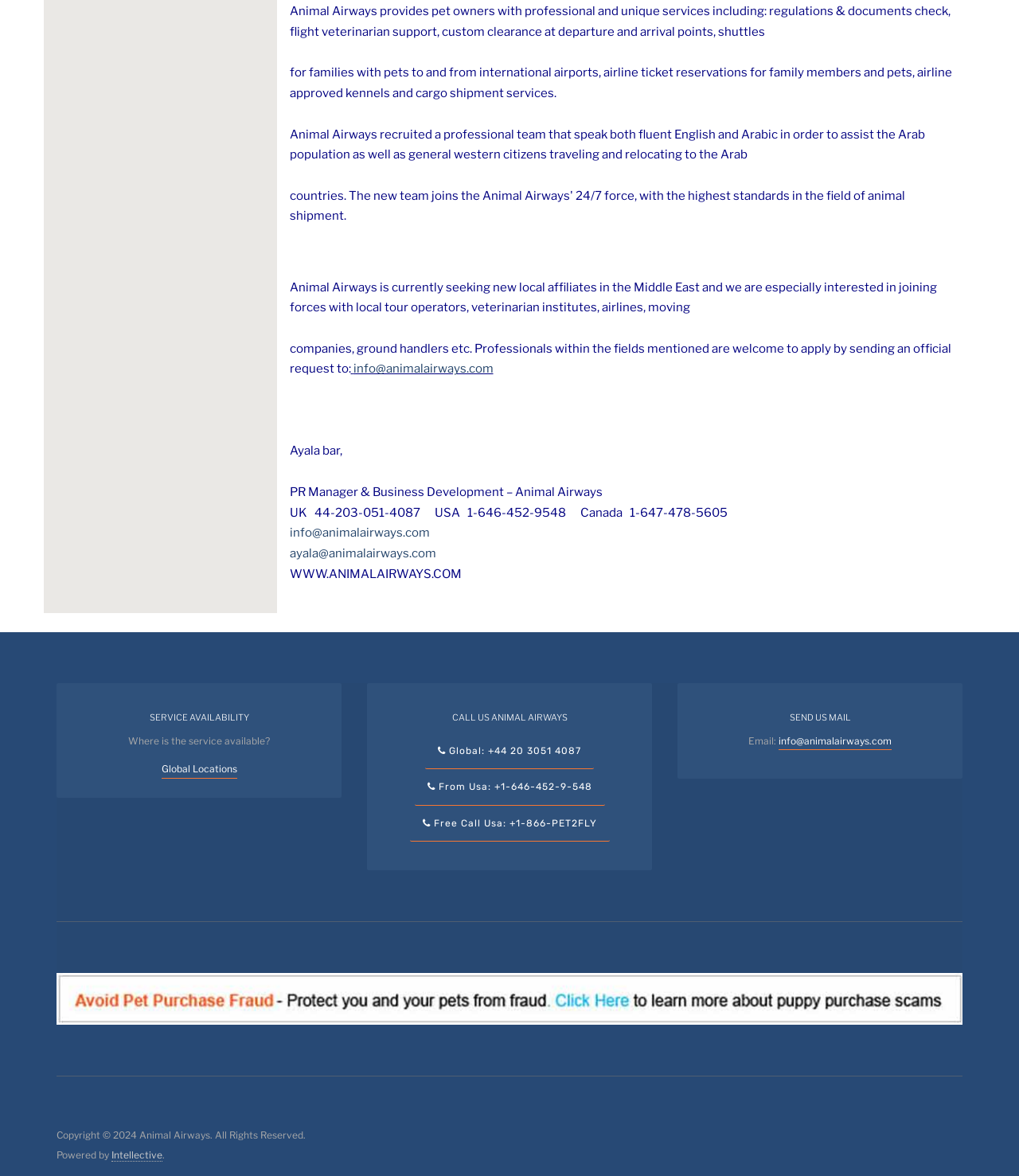What is the website of Animal Airways?
Refer to the image and give a detailed answer to the query.

From the StaticText element with ID 418, we can see that the website of Animal Airways is WWW.ANIMALAIRWAYS.COM.